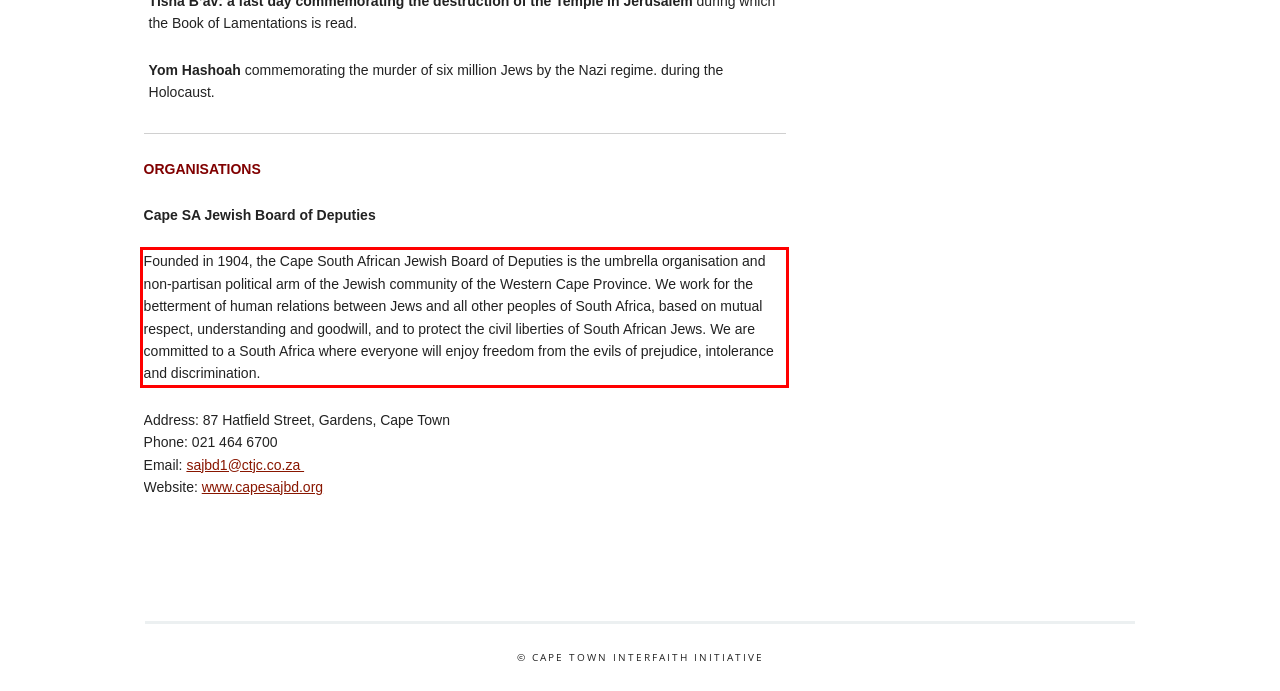With the provided screenshot of a webpage, locate the red bounding box and perform OCR to extract the text content inside it.

Founded in 1904, the Cape South African Jewish Board of Deputies is the umbrella organisation and non-partisan political arm of the Jewish community of the Western Cape Province. We work for the betterment of human relations between Jews and all other peoples of South Africa, based on mutual respect, understanding and goodwill, and to protect the civil liberties of South African Jews. We are committed to a South Africa where everyone will enjoy freedom from the evils of prejudice, intolerance and discrimination.